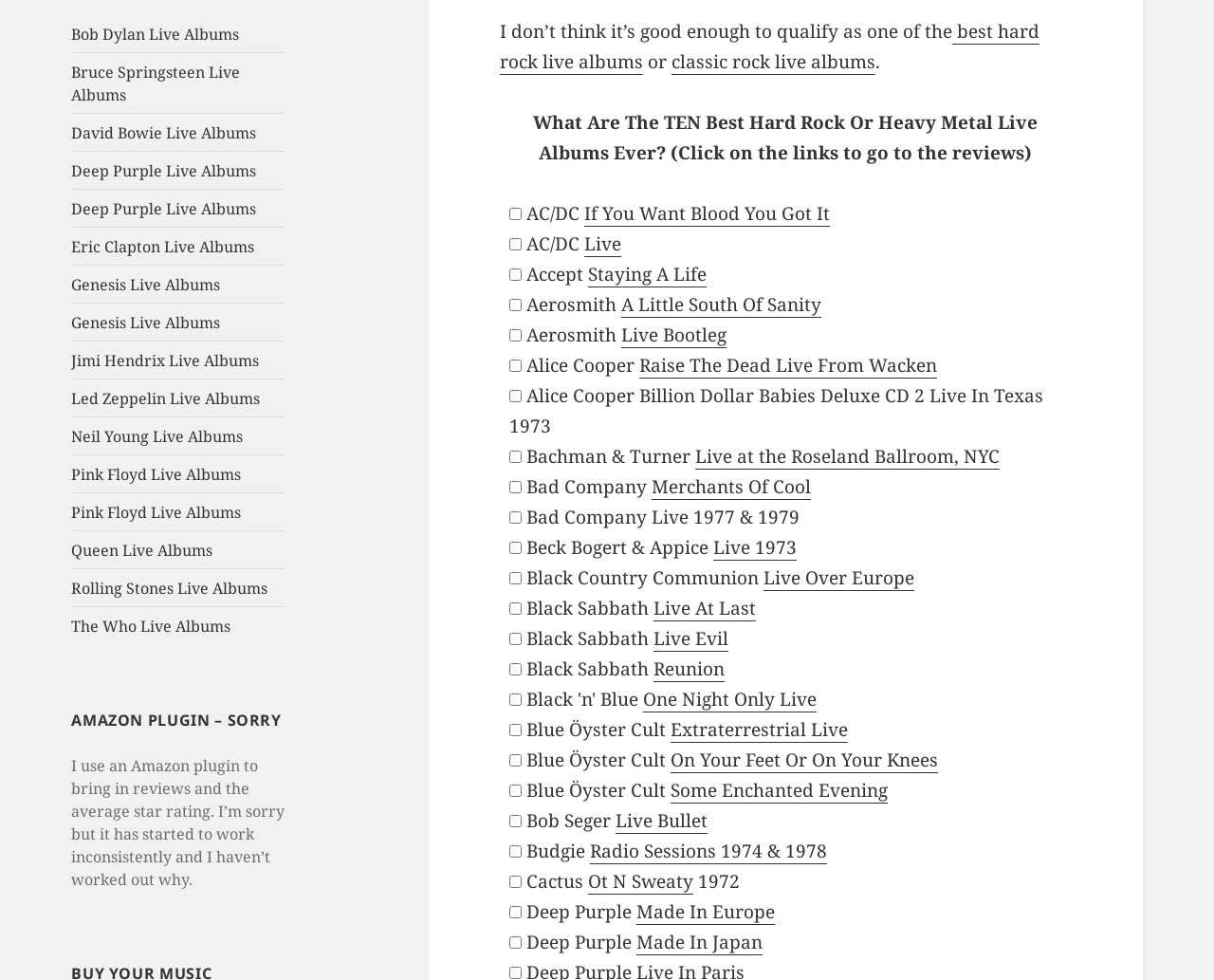Predict the bounding box for the UI component with the following description: "Live".

[0.481, 0.236, 0.512, 0.262]